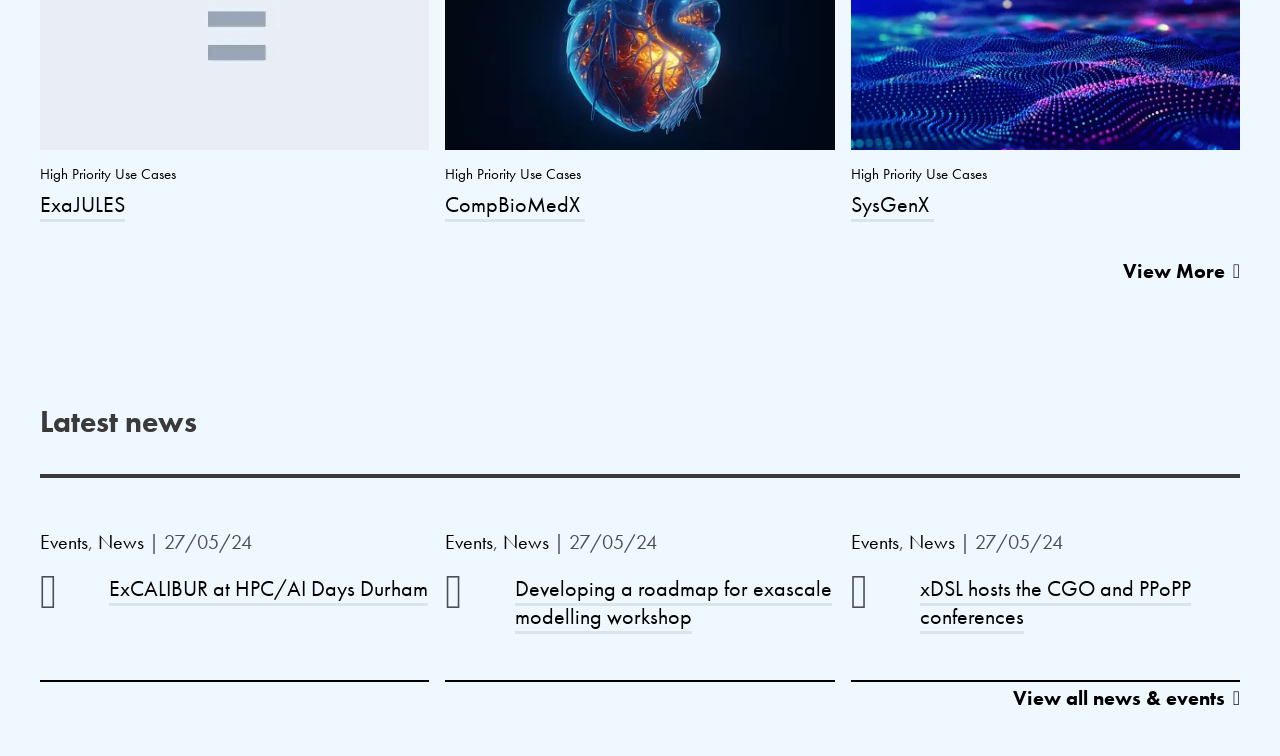Identify the bounding box coordinates for the UI element described as follows: parent_node: Search for:. Use the format (top-left x, top-left y, bottom-right x, bottom-right y) and ensure all values are floating point numbers between 0 and 1.

None